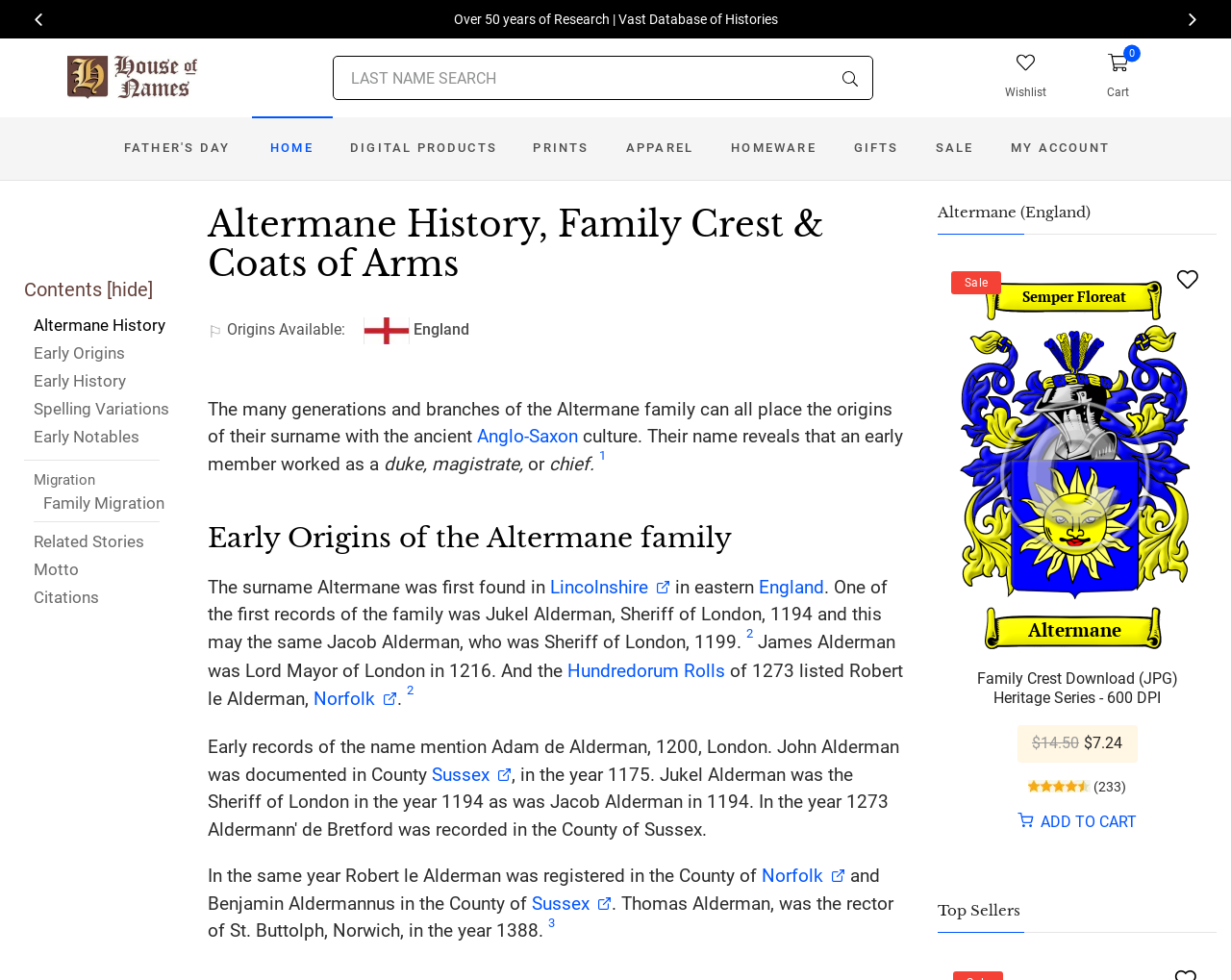Using the details from the image, please elaborate on the following question: What is the occupation of Jukel Alderman?

According to the webpage, Jukel Alderman was the Sheriff of London in 1194, as mentioned in the text 'One of the first records of the family was Jukel Alderman, Sheriff of London, 1194'.